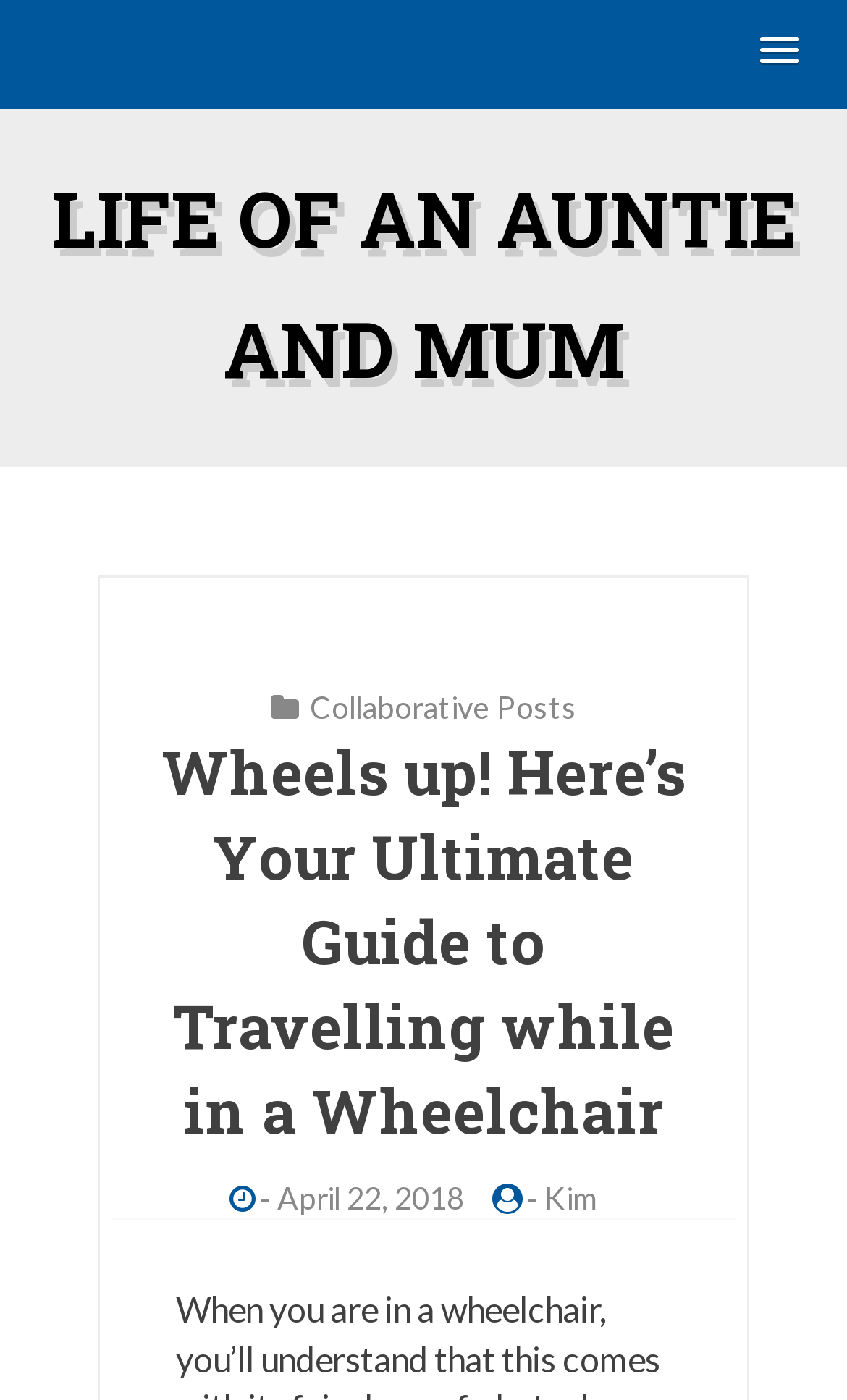What is the name of the blog?
We need a detailed and exhaustive answer to the question. Please elaborate.

I determined the answer by looking at the heading element with the text 'LIFE OF AN AUNTIE AND MUM' which is a prominent element on the webpage, indicating that it is the name of the blog.